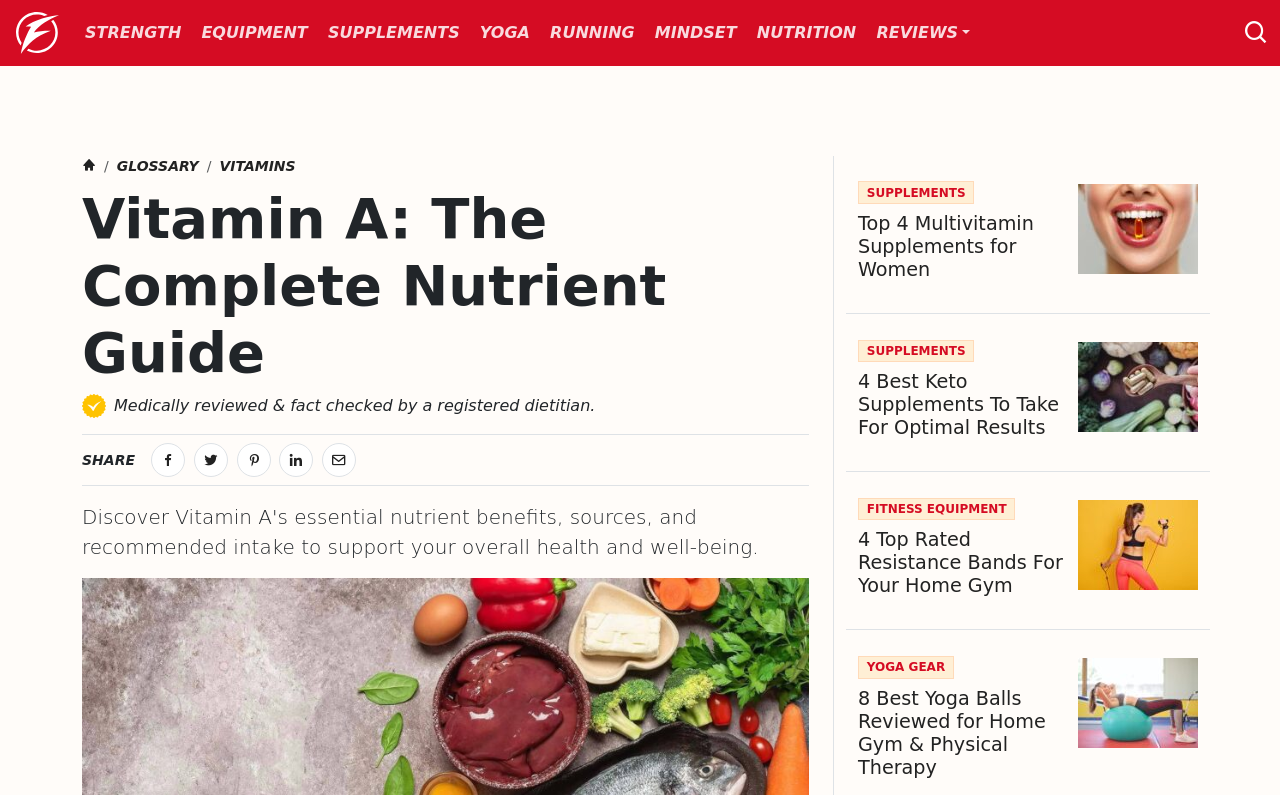What is the theme of the images presented on the webpage?
Refer to the screenshot and answer in one word or phrase.

Health and fitness